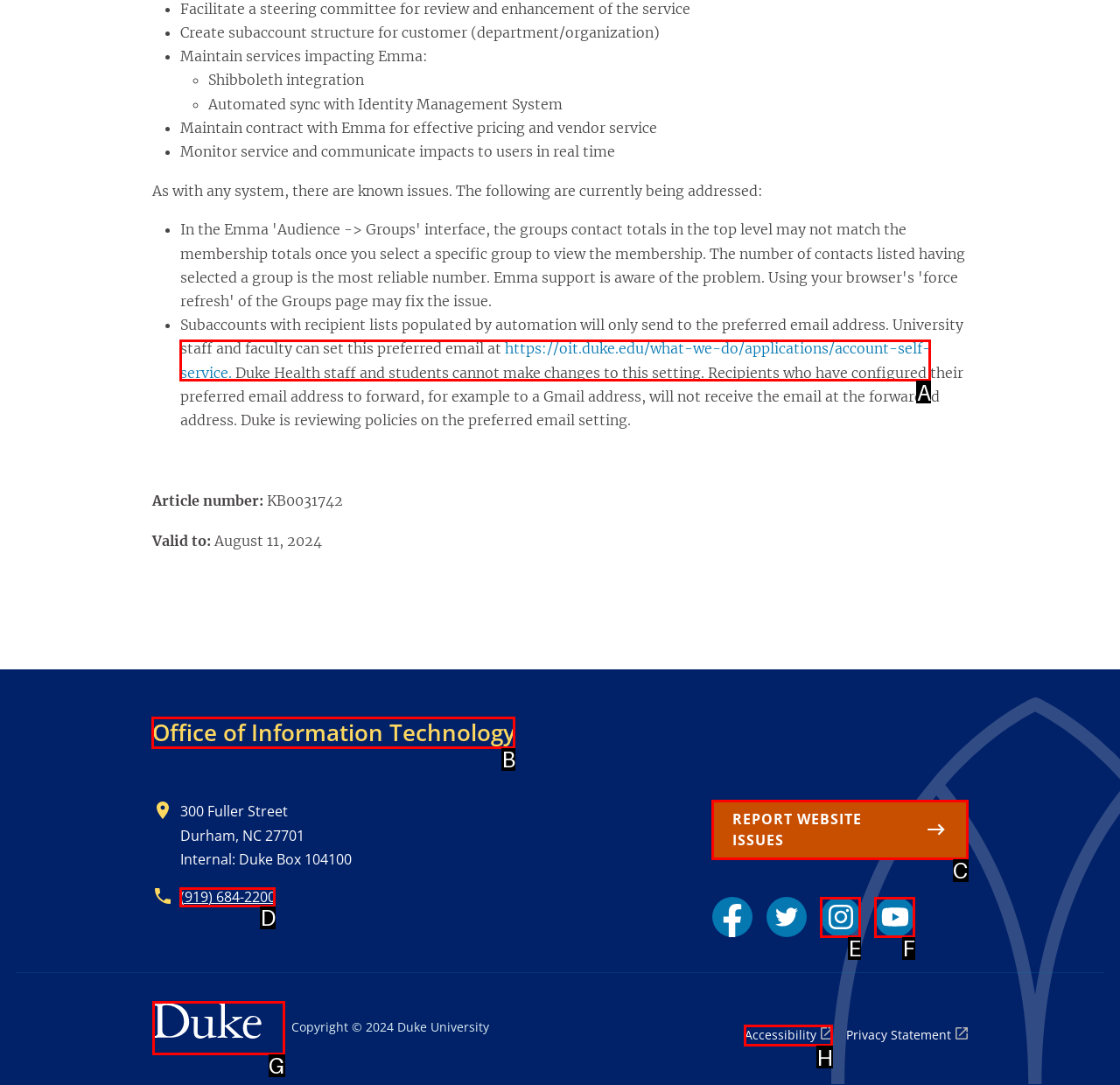Select the appropriate HTML element that needs to be clicked to finish the task: Access the Duke University webpage
Reply with the letter of the chosen option.

G